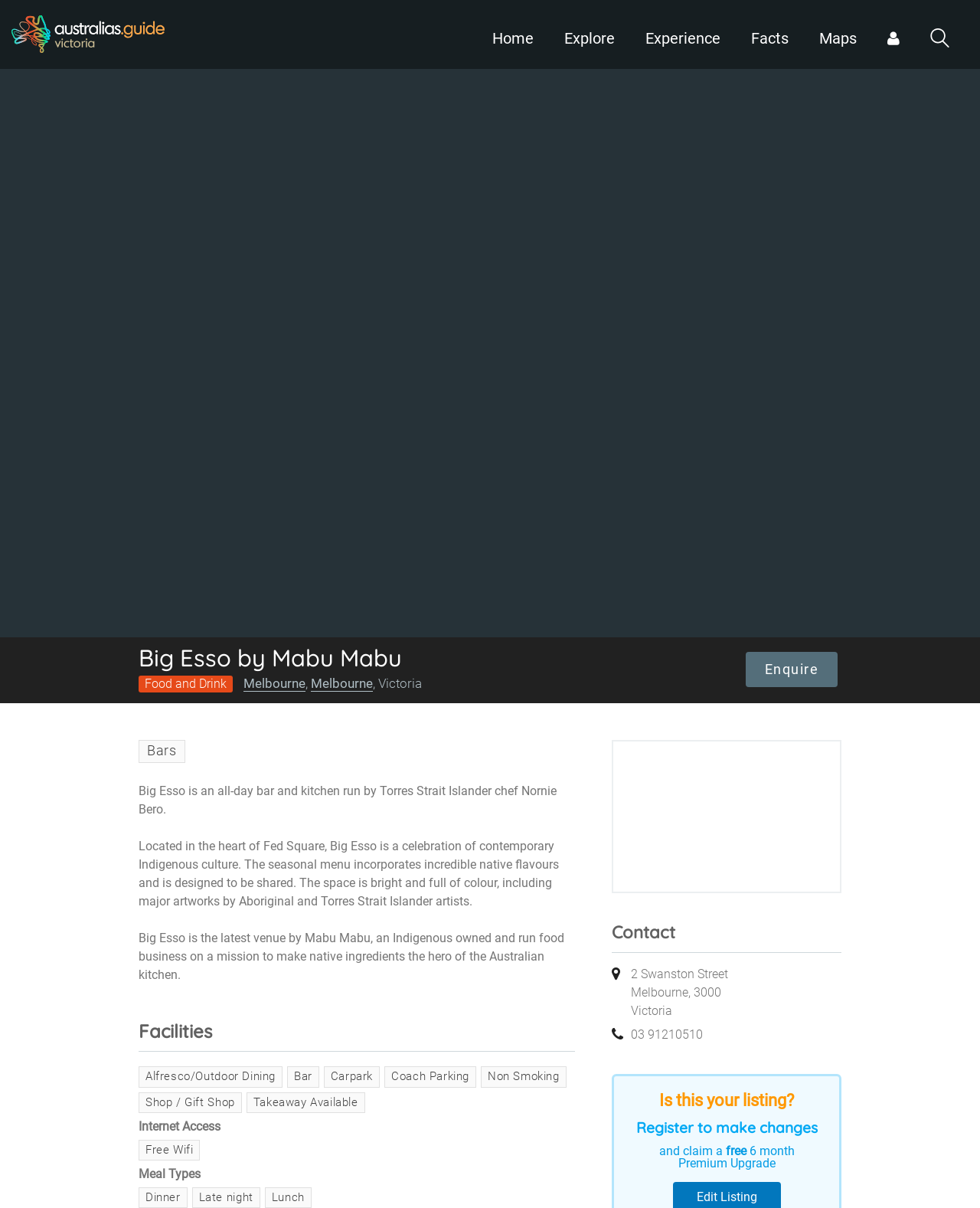Show me the bounding box coordinates of the clickable region to achieve the task as per the instruction: "Click on the 'Home' link".

[0.502, 0.0, 0.545, 0.057]